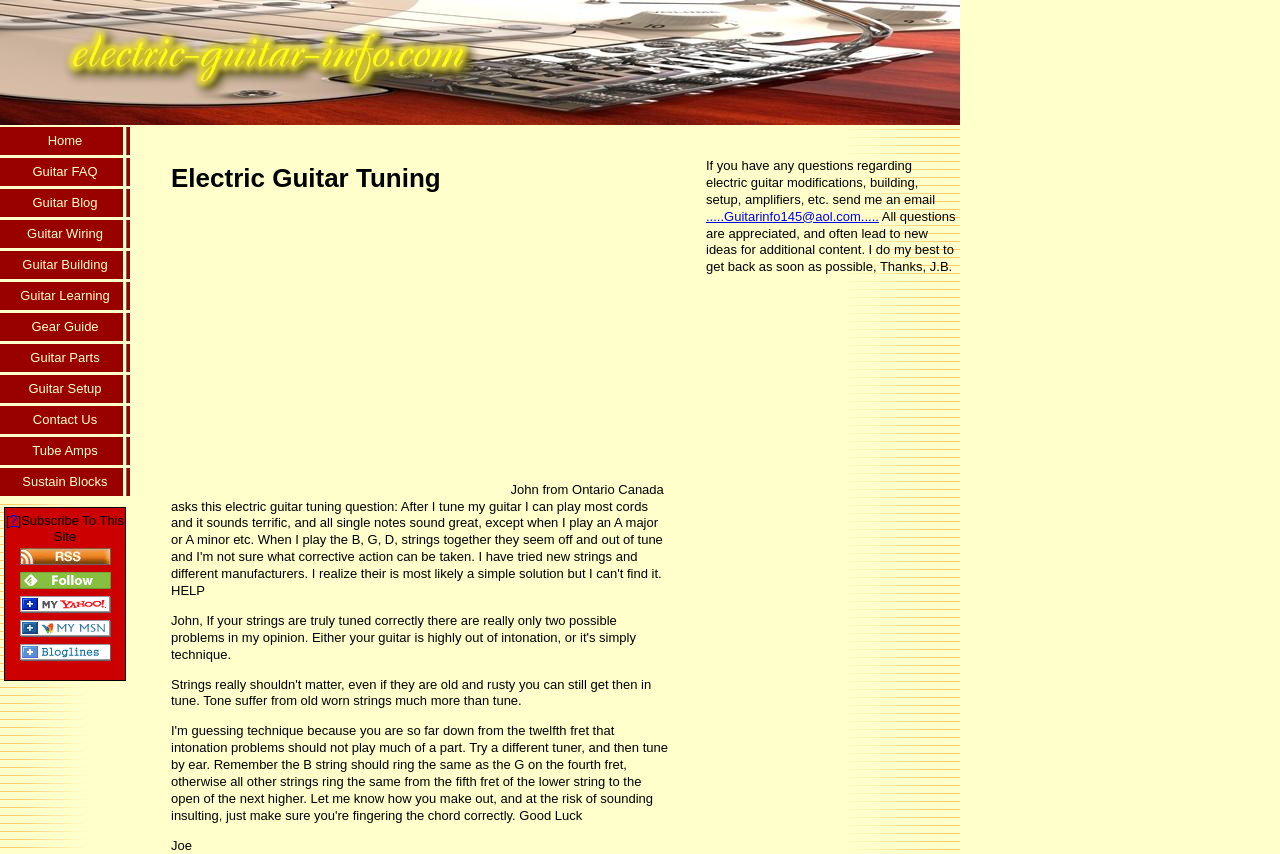Please give a one-word or short phrase response to the following question: 
What is the author's name mentioned on the page?

Joe